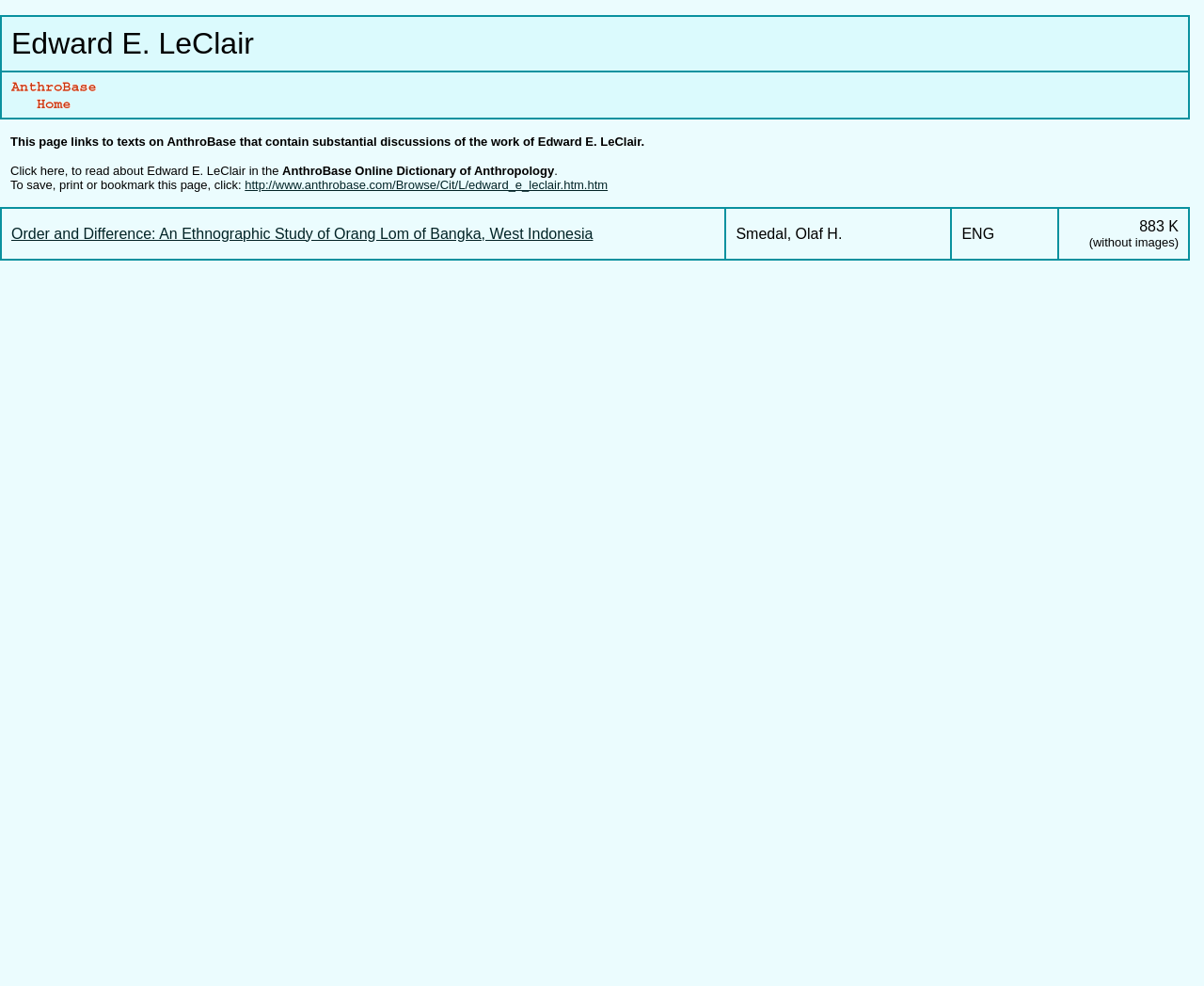What is the title of the first text listed?
Look at the screenshot and give a one-word or phrase answer.

Order and Difference: An Ethnographic Study of Orang Lom of Bangka, West Indonesia